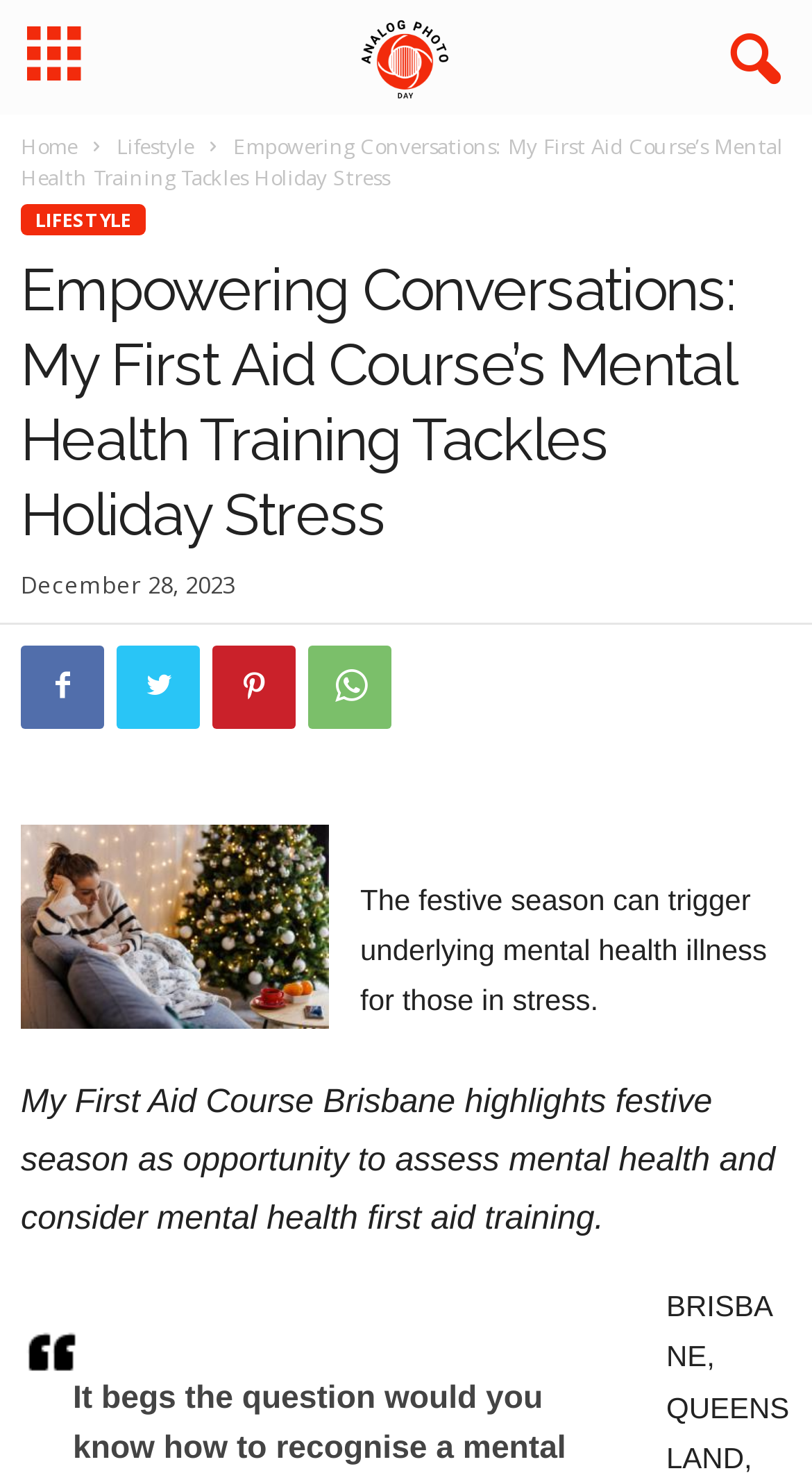Please determine the bounding box coordinates of the element's region to click in order to carry out the following instruction: "Click the Lifestyle link". The coordinates should be four float numbers between 0 and 1, i.e., [left, top, right, bottom].

[0.144, 0.089, 0.238, 0.108]